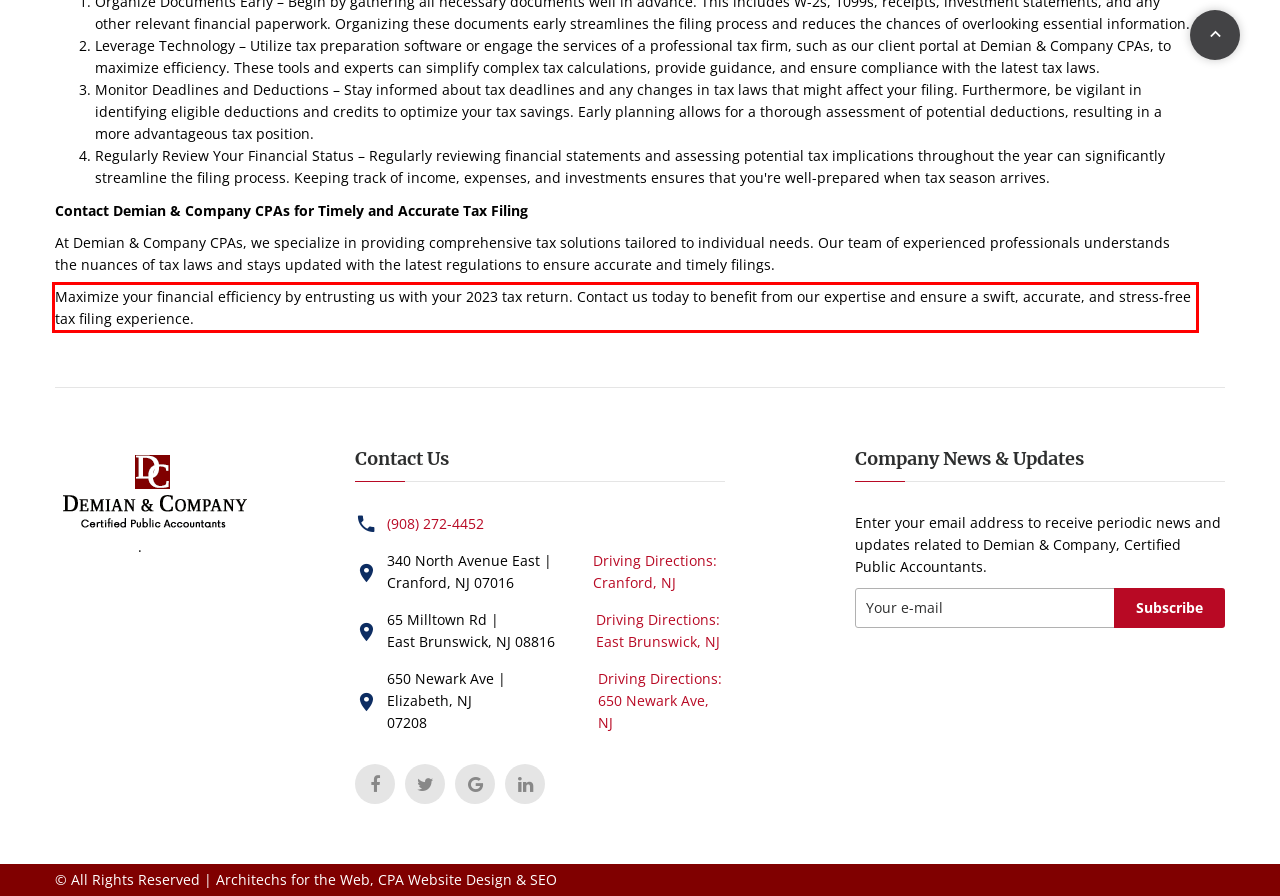By examining the provided screenshot of a webpage, recognize the text within the red bounding box and generate its text content.

Maximize your financial efficiency by entrusting us with your 2023 tax return. Contact us today to benefit from our expertise and ensure a swift, accurate, and stress-free tax filing experience.